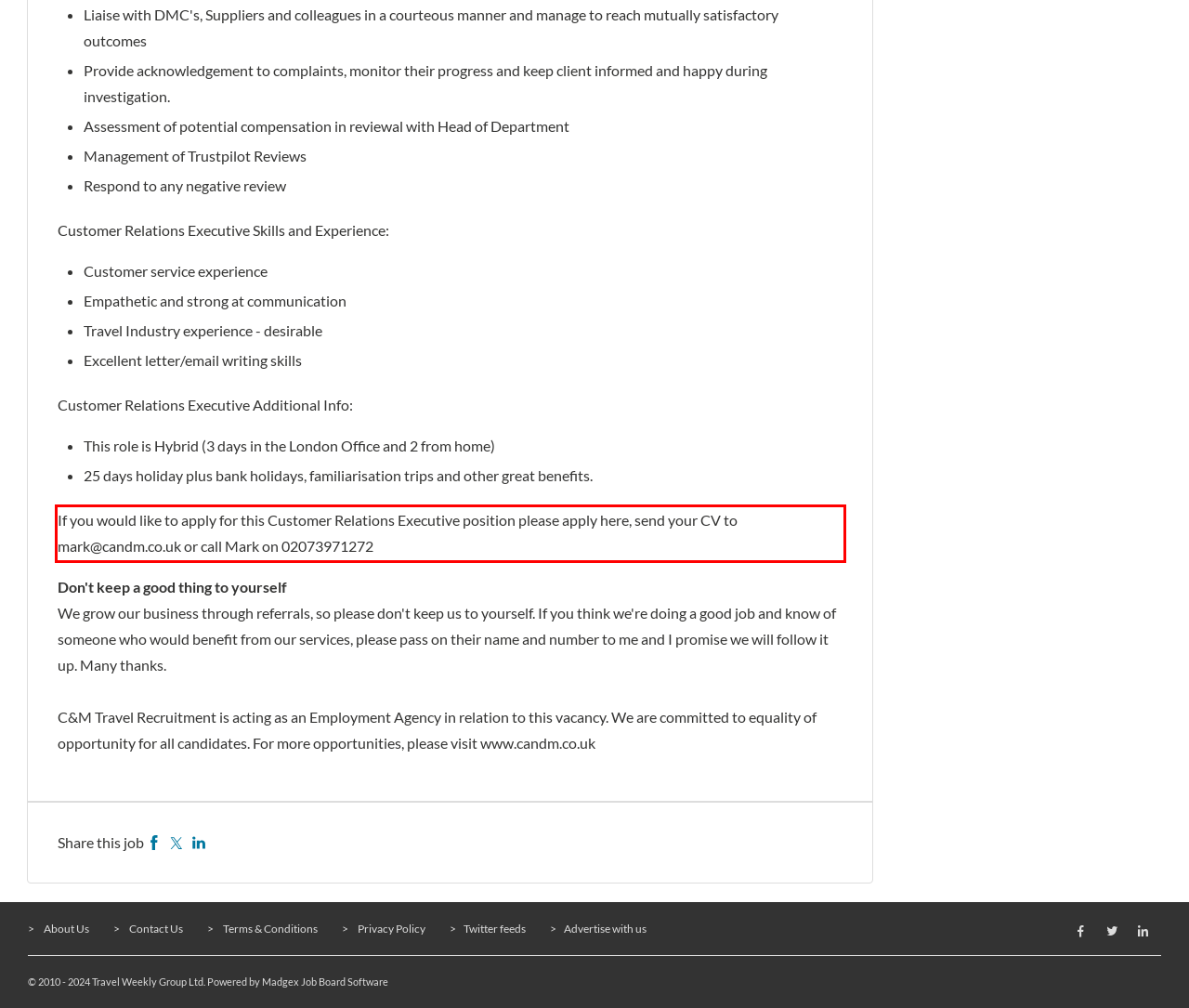Please examine the screenshot of the webpage and read the text present within the red rectangle bounding box.

If you would like to apply for this Customer Relations Executive position please apply here, send your CV to mark@candm.co.uk or call Mark on 02073971272